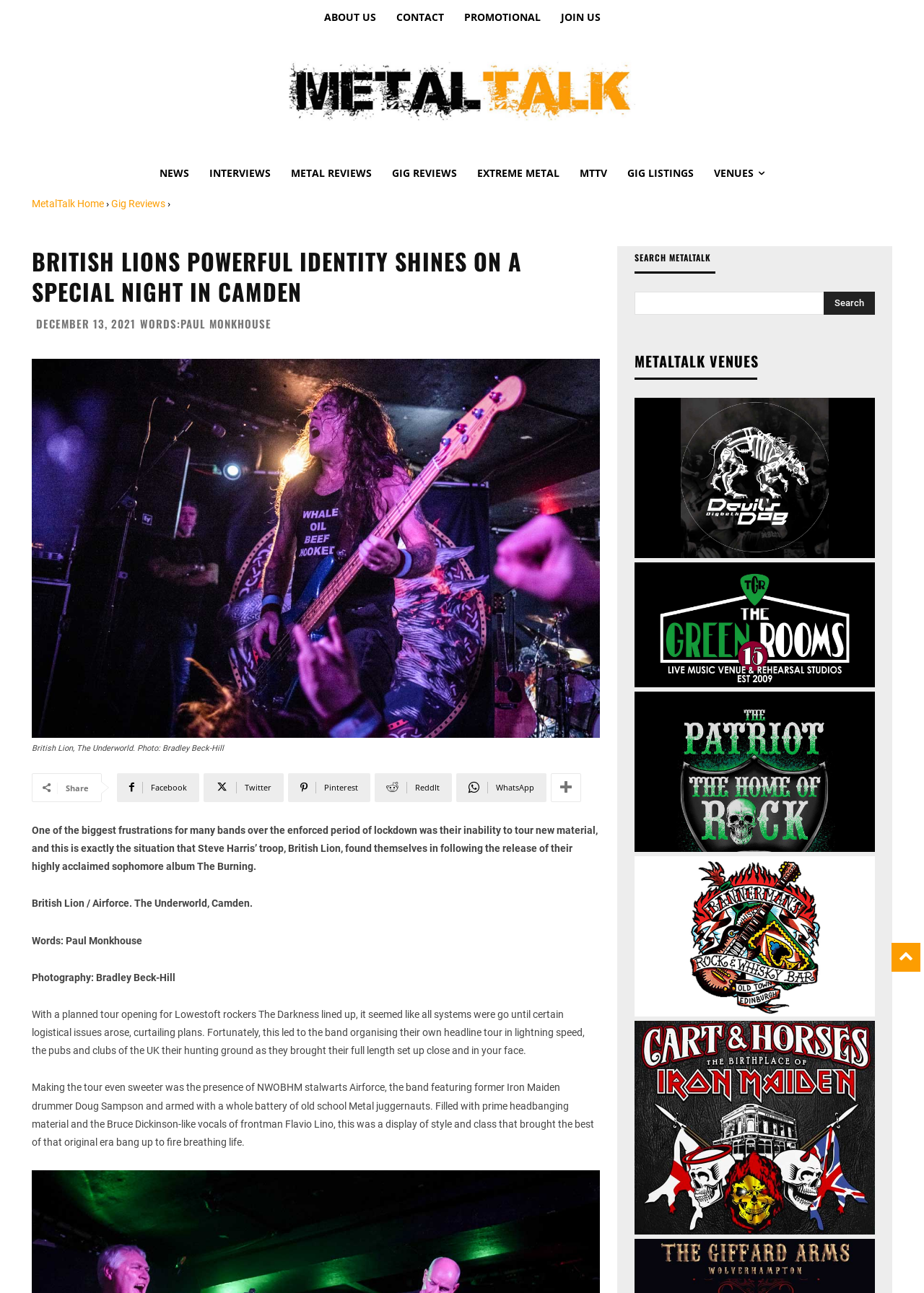Given the description "Metal Reviews", provide the bounding box coordinates of the corresponding UI element.

[0.304, 0.121, 0.413, 0.147]